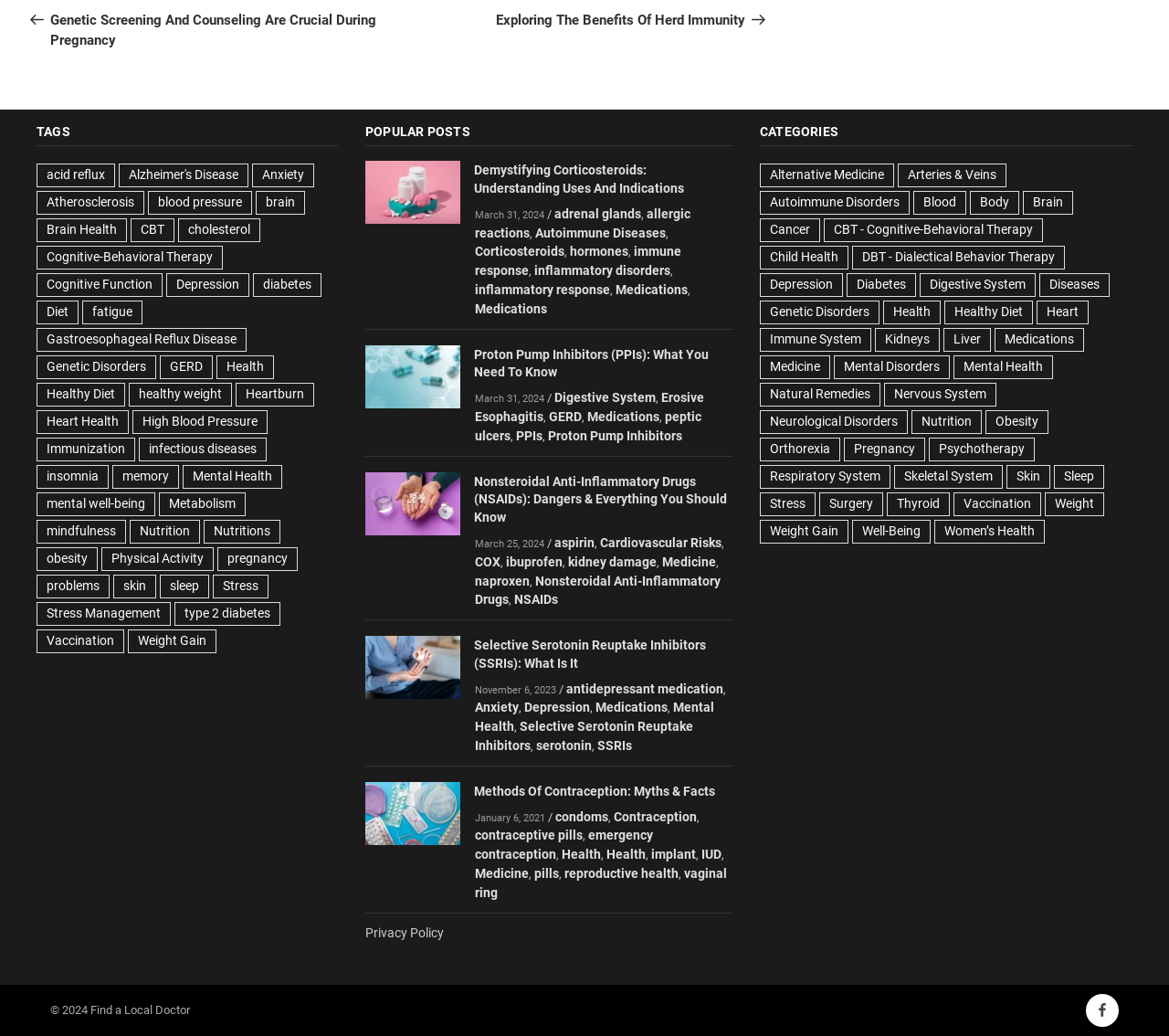Provide a one-word or short-phrase answer to the question:
What is the topic of the second post under 'POPULAR POSTS'?

Proton Pump Inhibitors (PPIs)